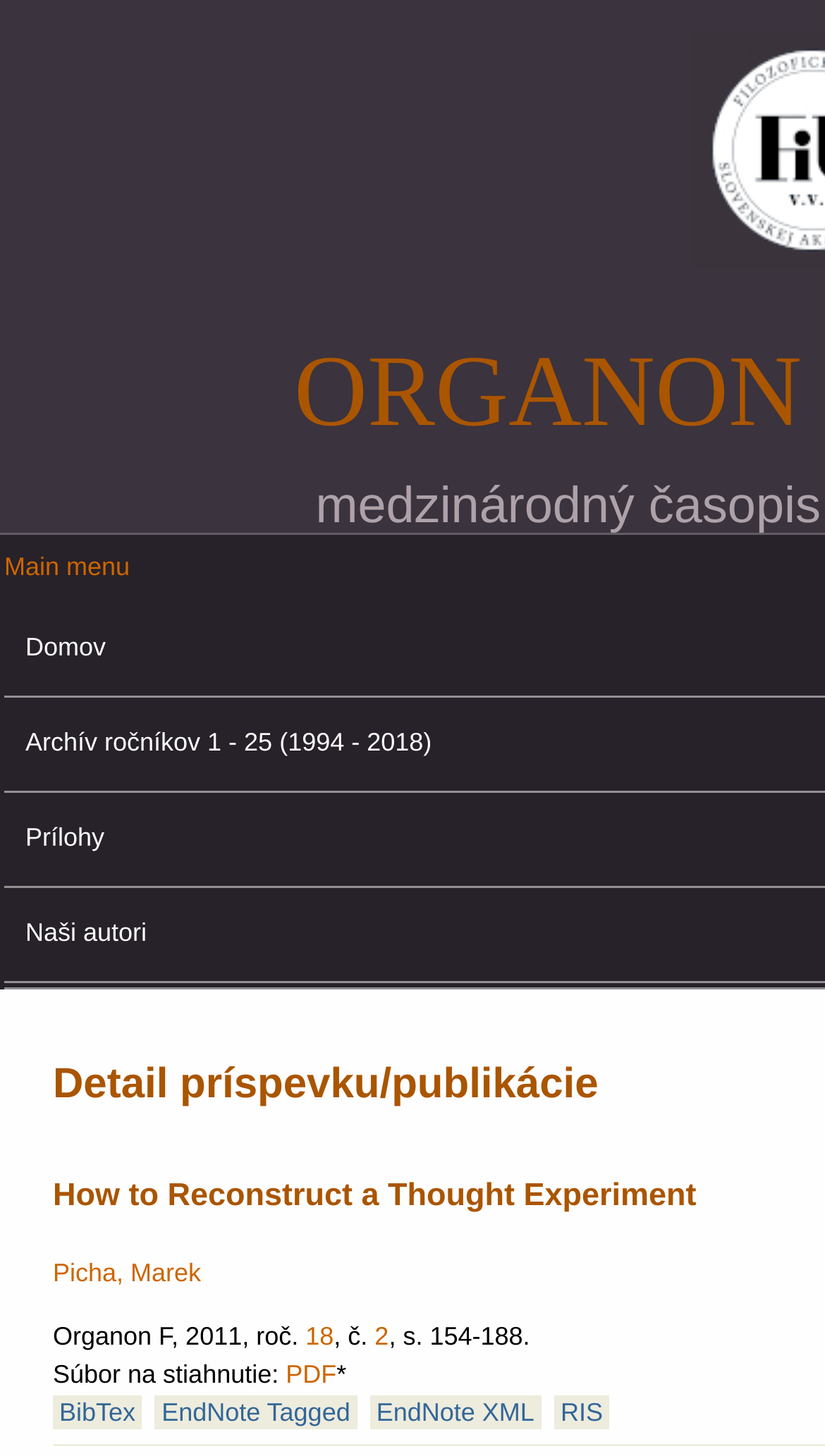Kindly determine the bounding box coordinates for the area that needs to be clicked to execute this instruction: "Export to BibTex".

[0.064, 0.958, 0.172, 0.981]